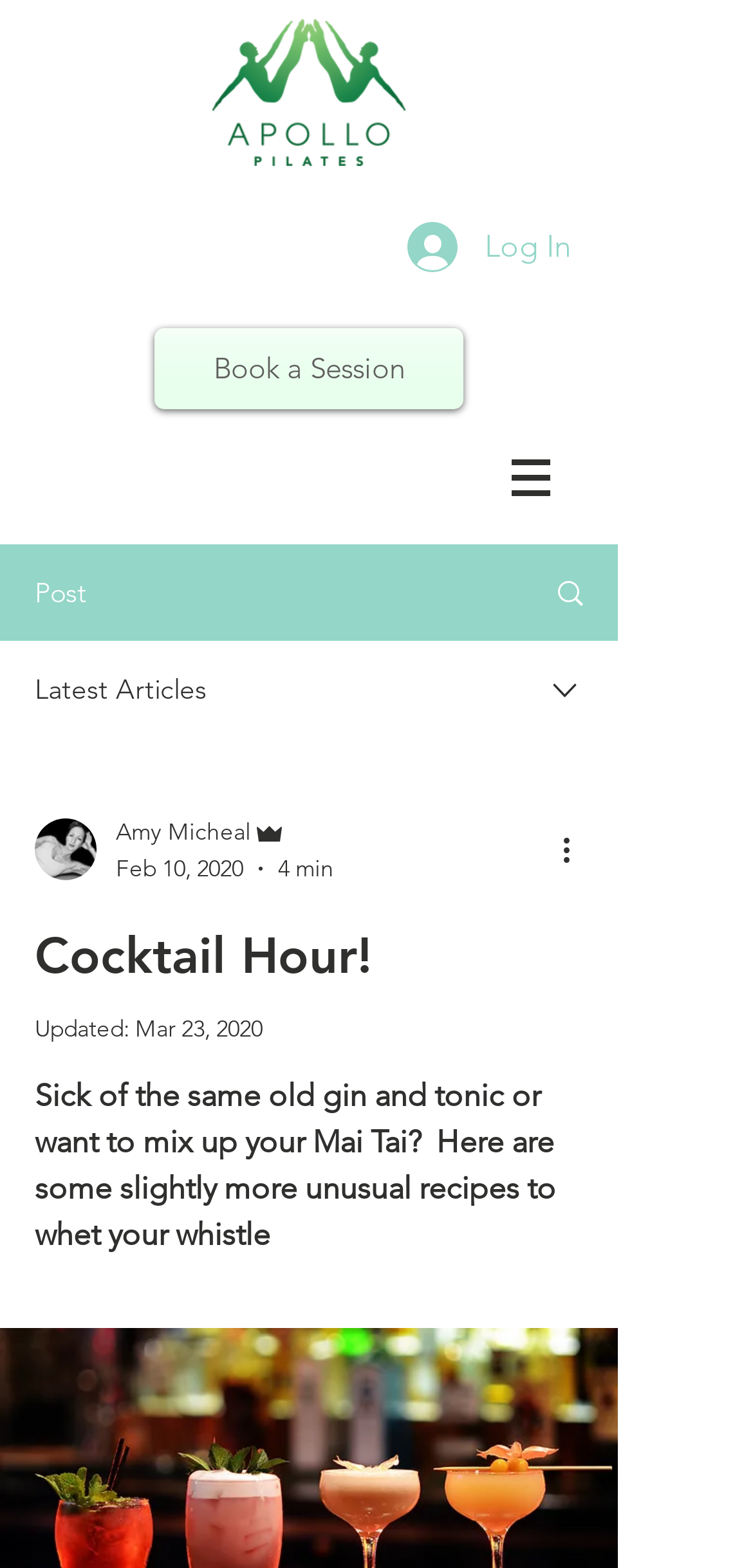From the given element description: "Search", find the bounding box for the UI element. Provide the coordinates as four float numbers between 0 and 1, in the order [left, top, right, bottom].

[0.695, 0.348, 0.818, 0.407]